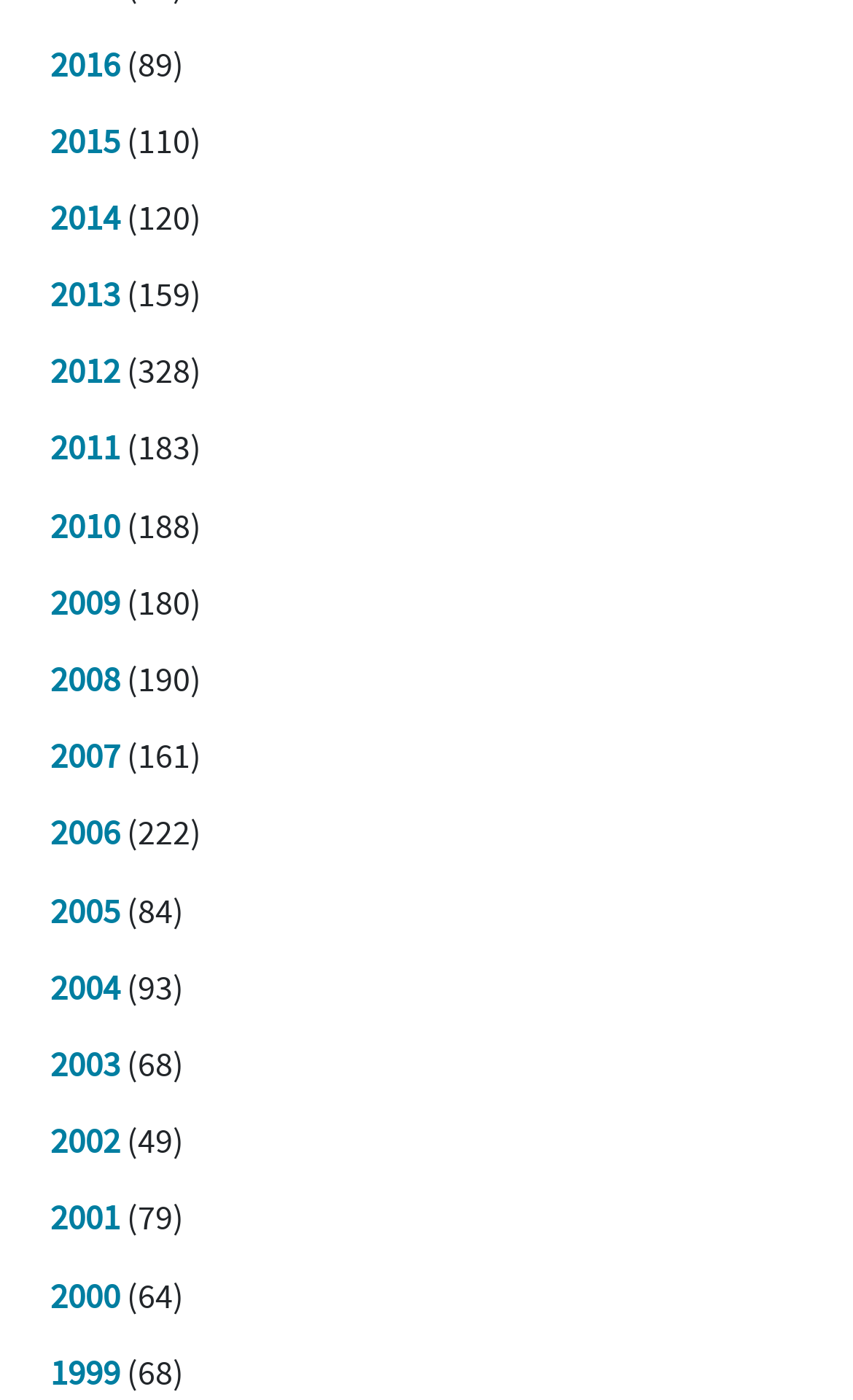What is the position of the year 2010?
Answer the question in as much detail as possible.

By examining the y1 and y2 coordinates of the links, I found that the year 2010 is located at the 7th position from the top of the list.